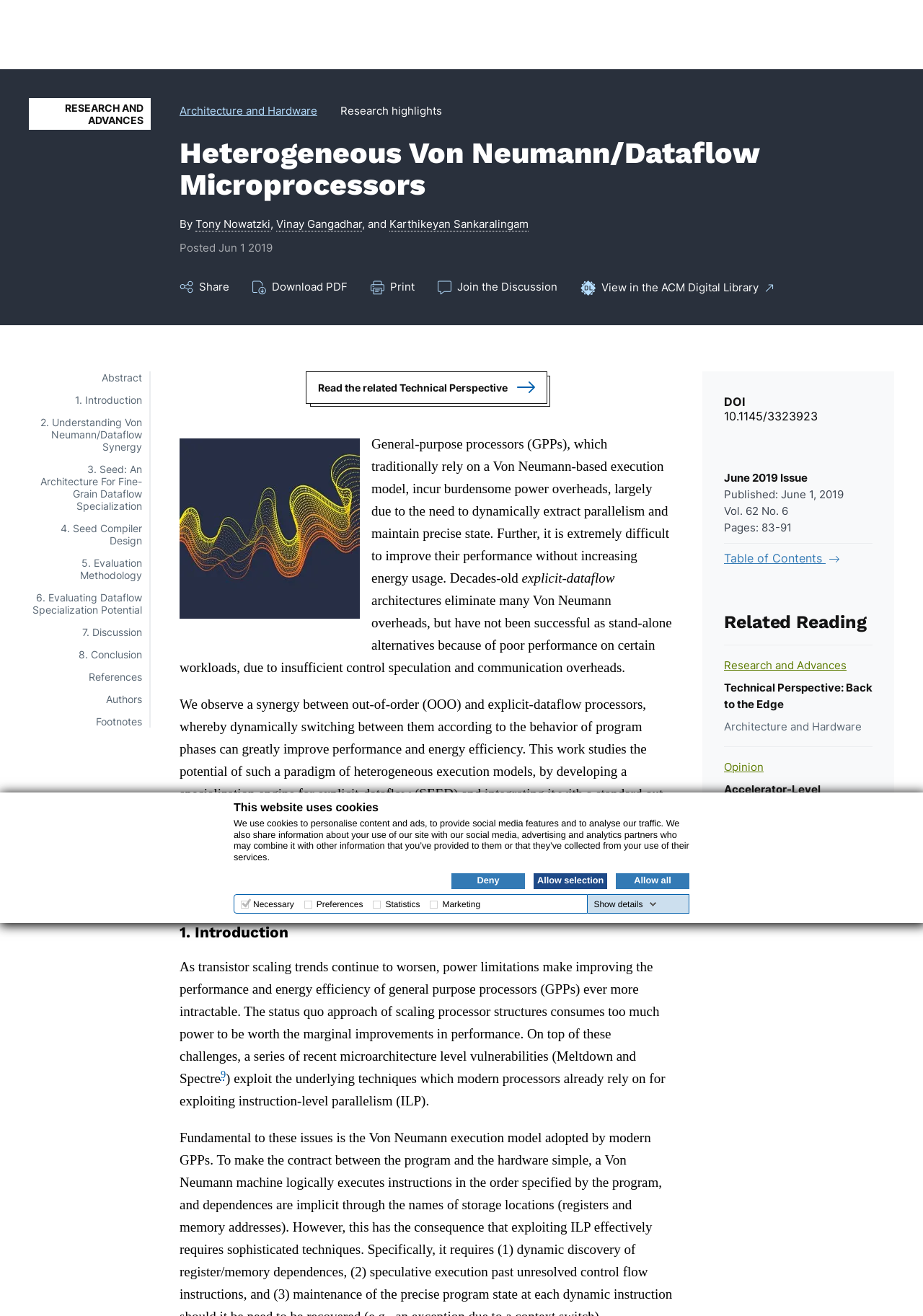Predict the bounding box for the UI component with the following description: "Footnotes".

[0.104, 0.543, 0.163, 0.553]